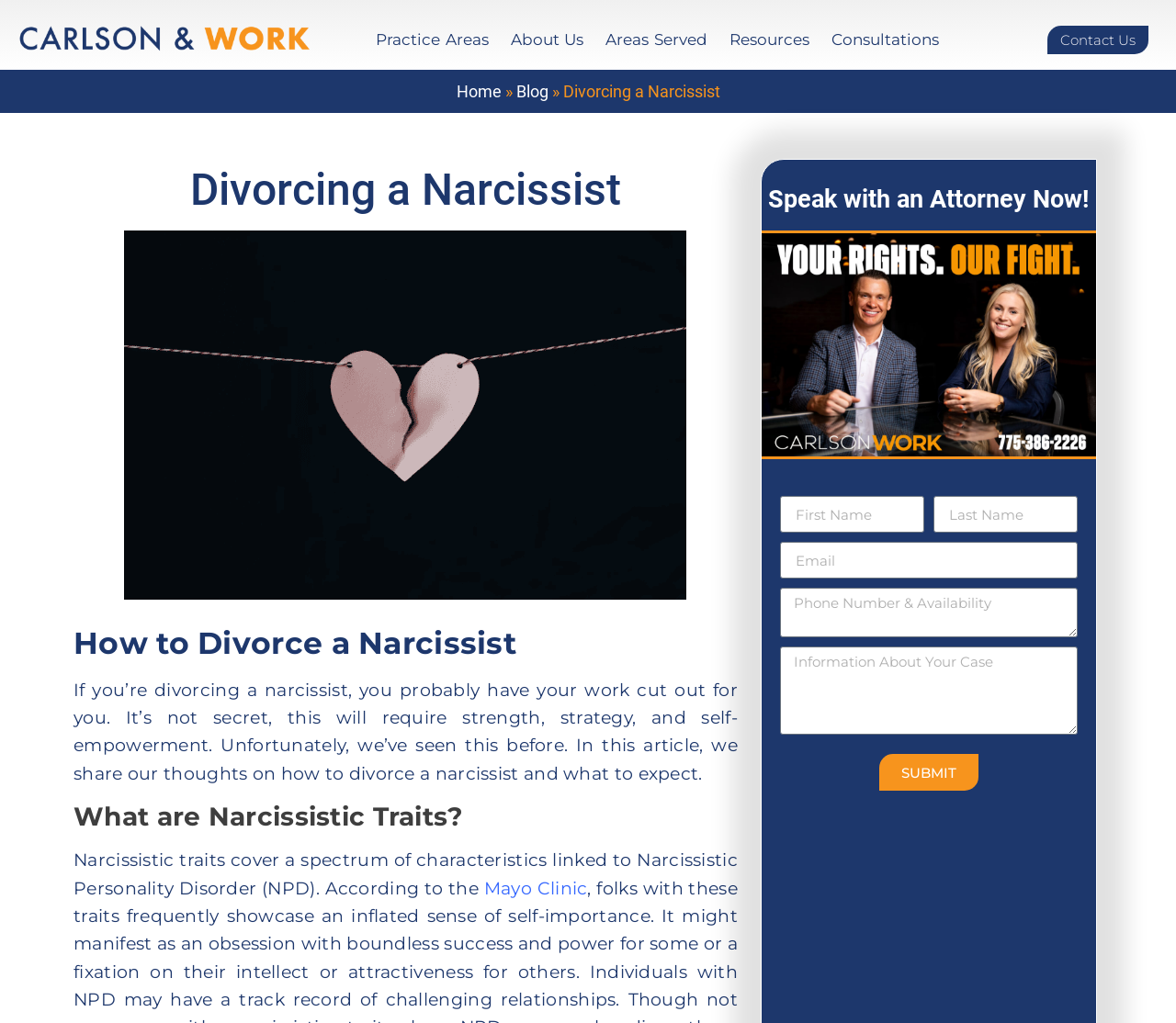What is the topic of the article?
Look at the screenshot and respond with one word or a short phrase.

Divorcing a Narcissist